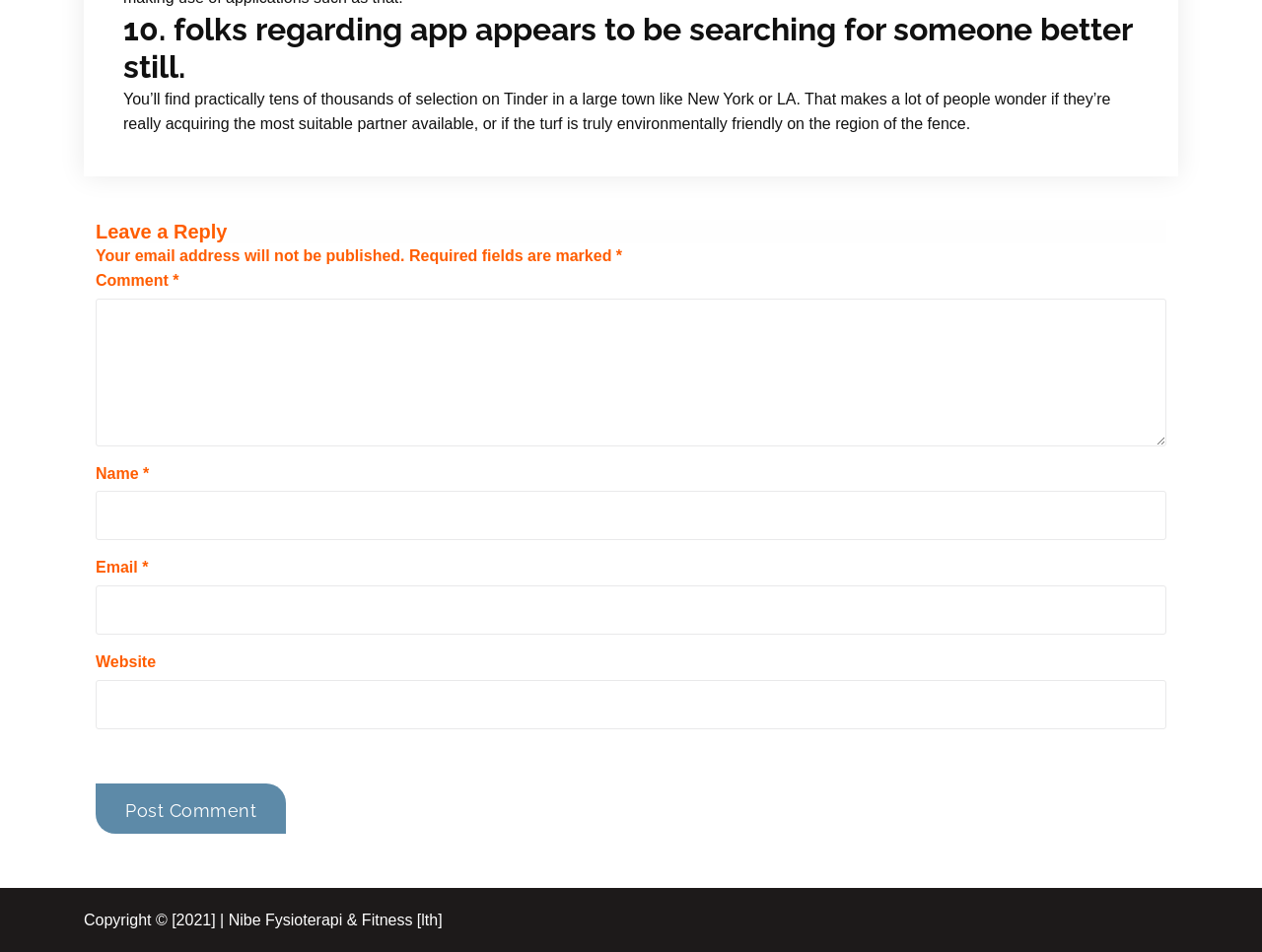What is the label of the last text box in the comment section?
Please give a detailed and elaborate answer to the question.

I looked at the comment section and found the last text box, which has a label 'Website' above it.